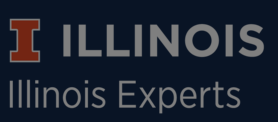Please answer the following question using a single word or phrase: 
What is written beneath 'ILLINOIS'?

Illinois Experts